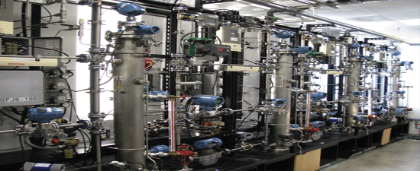What is the purpose of the setup?
Please answer using one word or phrase, based on the screenshot.

Control and monitoring of fluid dynamics